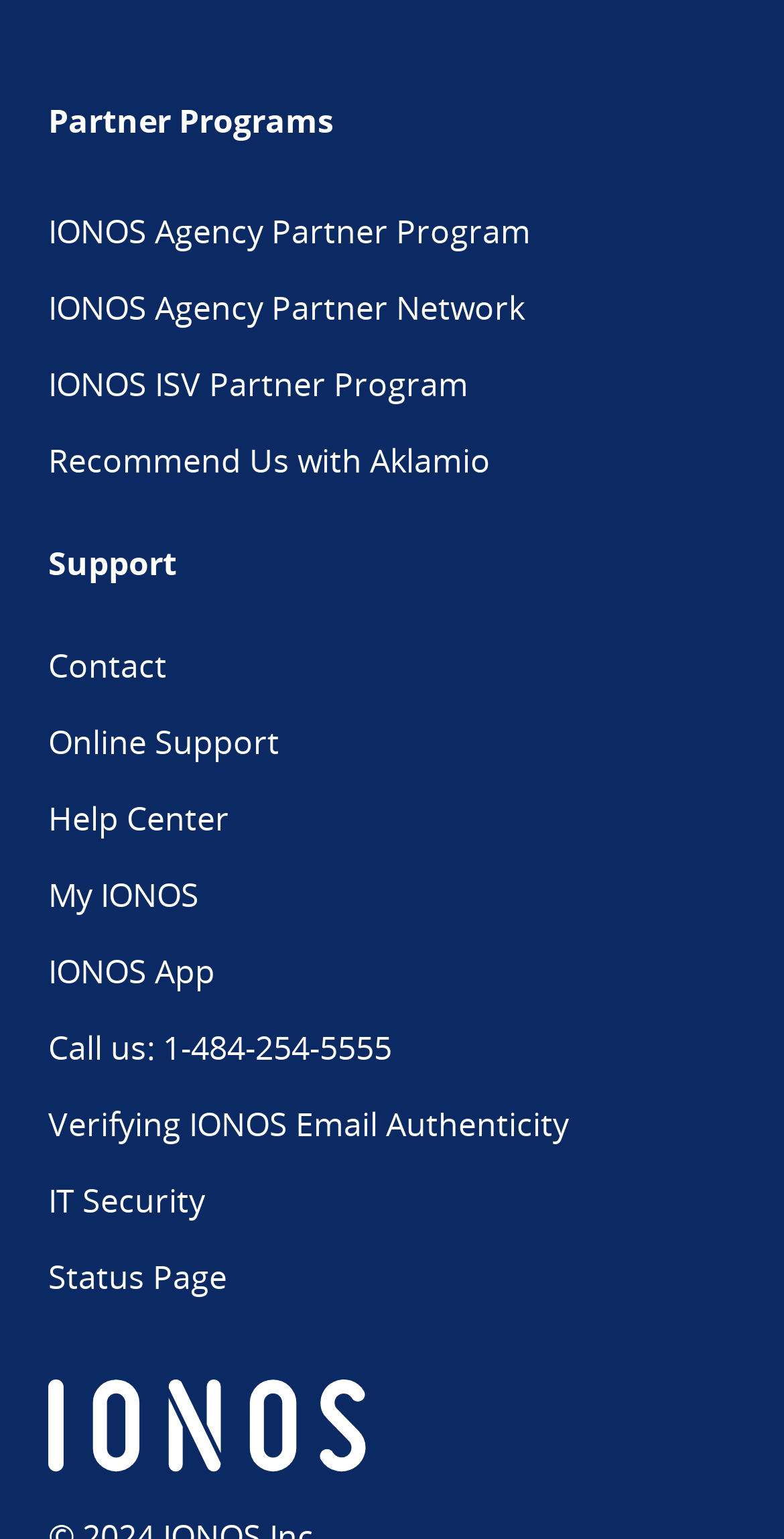Pinpoint the bounding box coordinates of the clickable element to carry out the following instruction: "Contact support."

[0.062, 0.418, 0.213, 0.447]